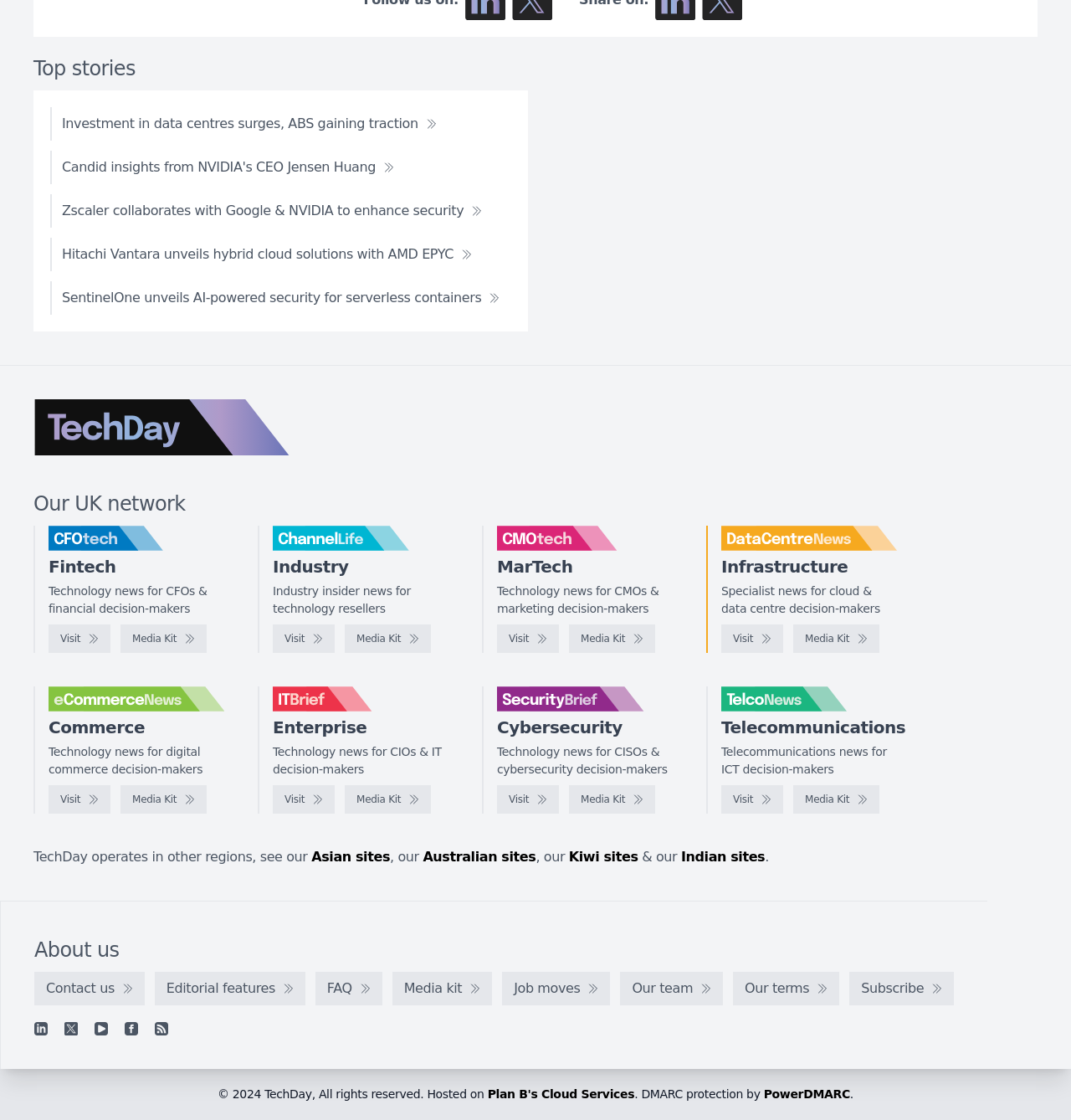Can you specify the bounding box coordinates for the region that should be clicked to fulfill this instruction: "Visit the CFOtech website".

[0.045, 0.558, 0.103, 0.583]